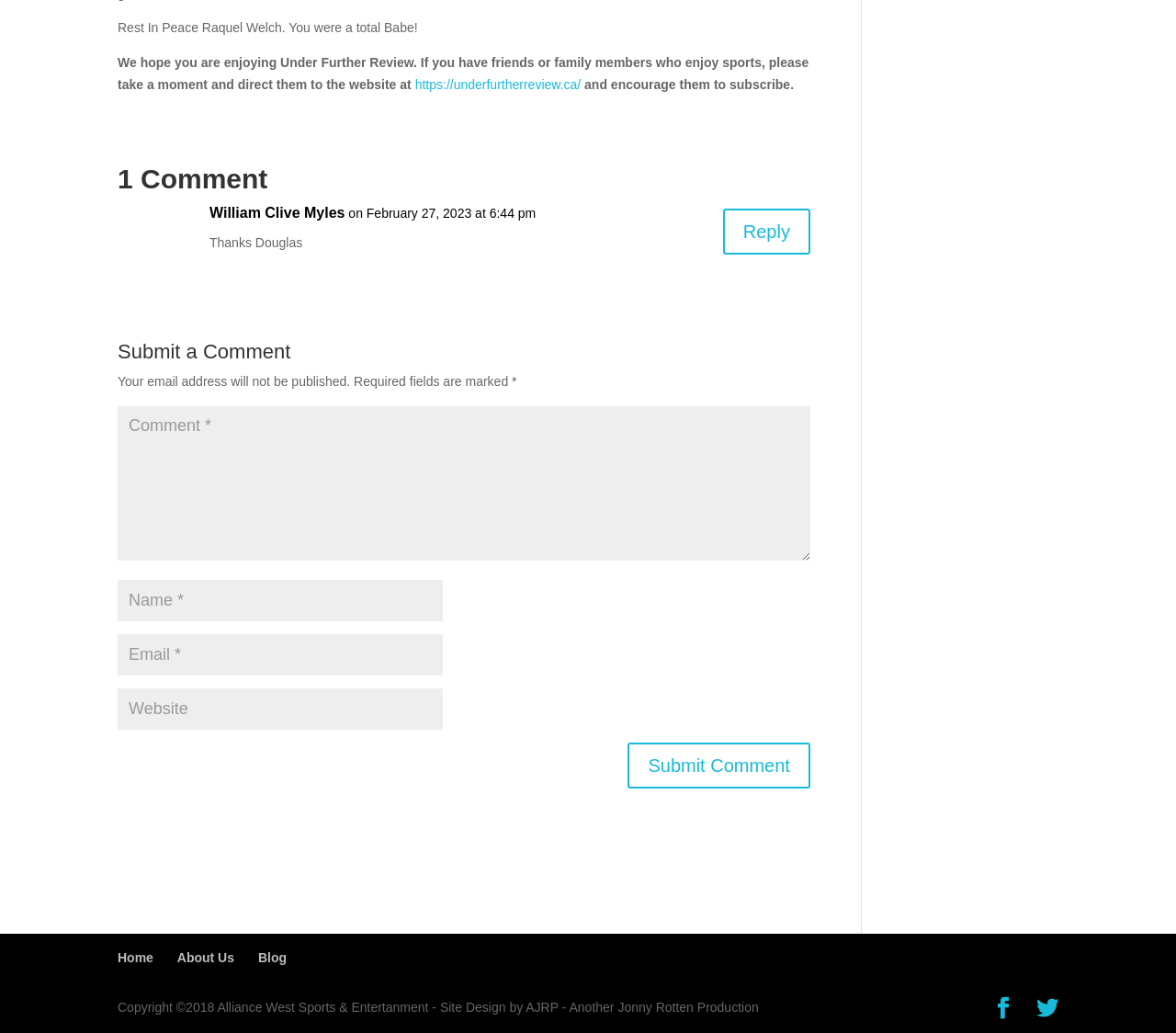Find the bounding box coordinates of the element to click in order to complete this instruction: "Click the link to the website". The bounding box coordinates must be four float numbers between 0 and 1, denoted as [left, top, right, bottom].

[0.353, 0.075, 0.494, 0.089]